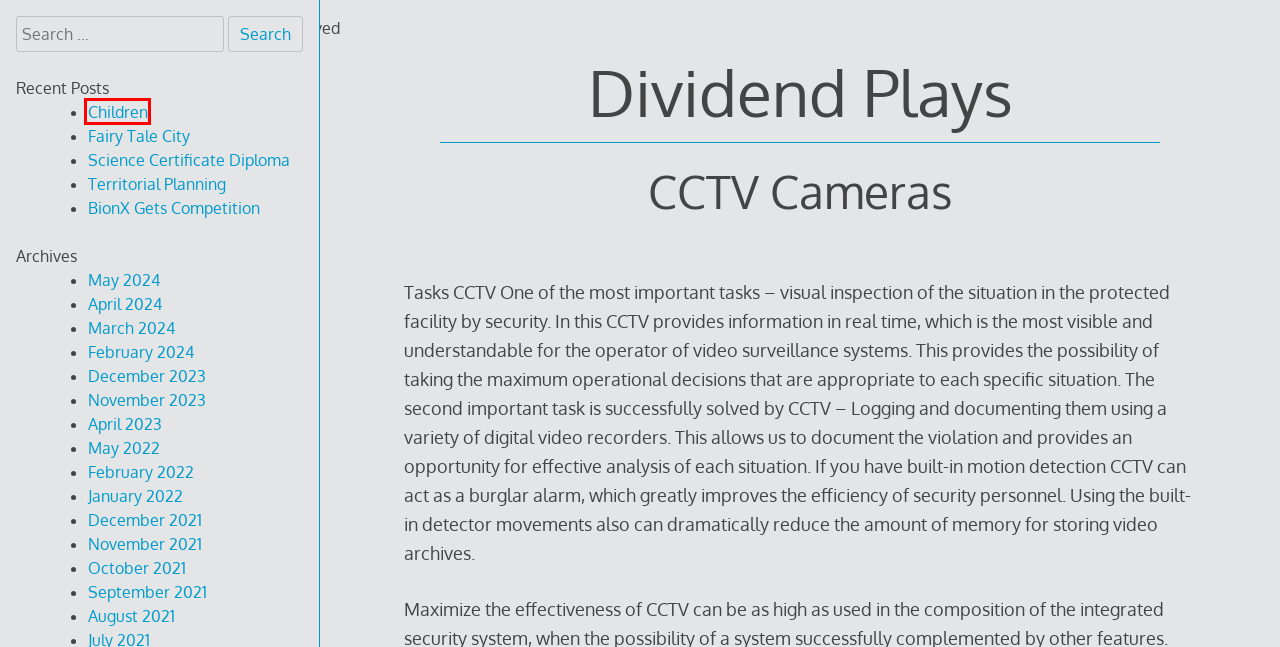You are presented with a screenshot of a webpage with a red bounding box. Select the webpage description that most closely matches the new webpage after clicking the element inside the red bounding box. The options are:
A. February 2022 – Dividend Plays
B. Children – Dividend Plays
C. Dividend Plays
D. Fairy Tale City – Dividend Plays
E. November 2023 – Dividend Plays
F. Science Certificate Diploma – Dividend Plays
G. January 2022 – Dividend Plays
H. April 2023 – Dividend Plays

B